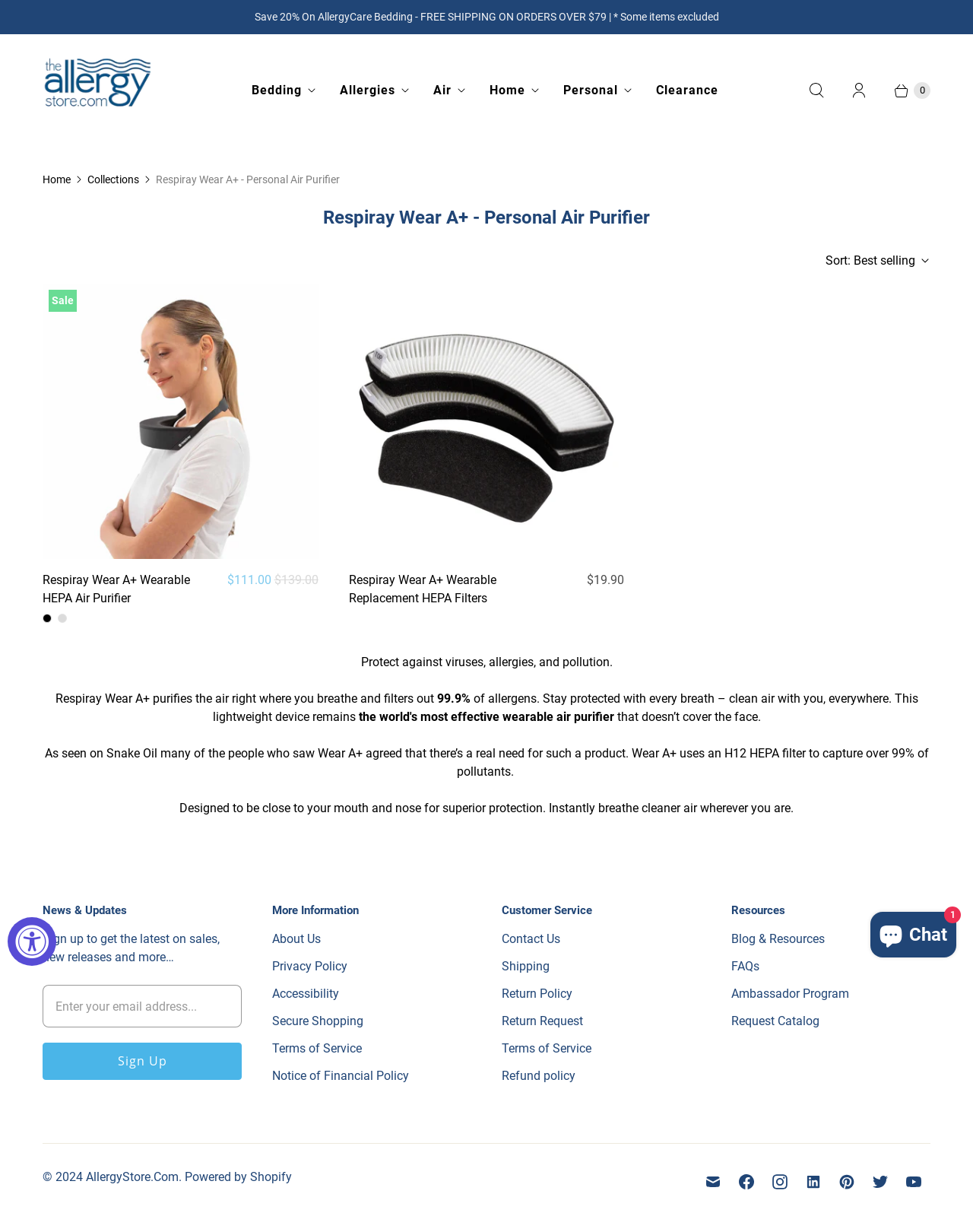Identify the bounding box coordinates of the clickable region necessary to fulfill the following instruction: "View 'Respiray Wear A+ - Personal Air Purifier' product details". The bounding box coordinates should be four float numbers between 0 and 1, i.e., [left, top, right, bottom].

[0.044, 0.23, 0.327, 0.454]